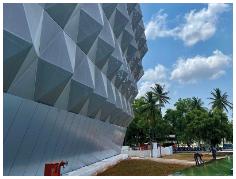What is the significance of tensile structures in India?
Using the picture, provide a one-word or short phrase answer.

Contributes to sustainability and resource efficiency